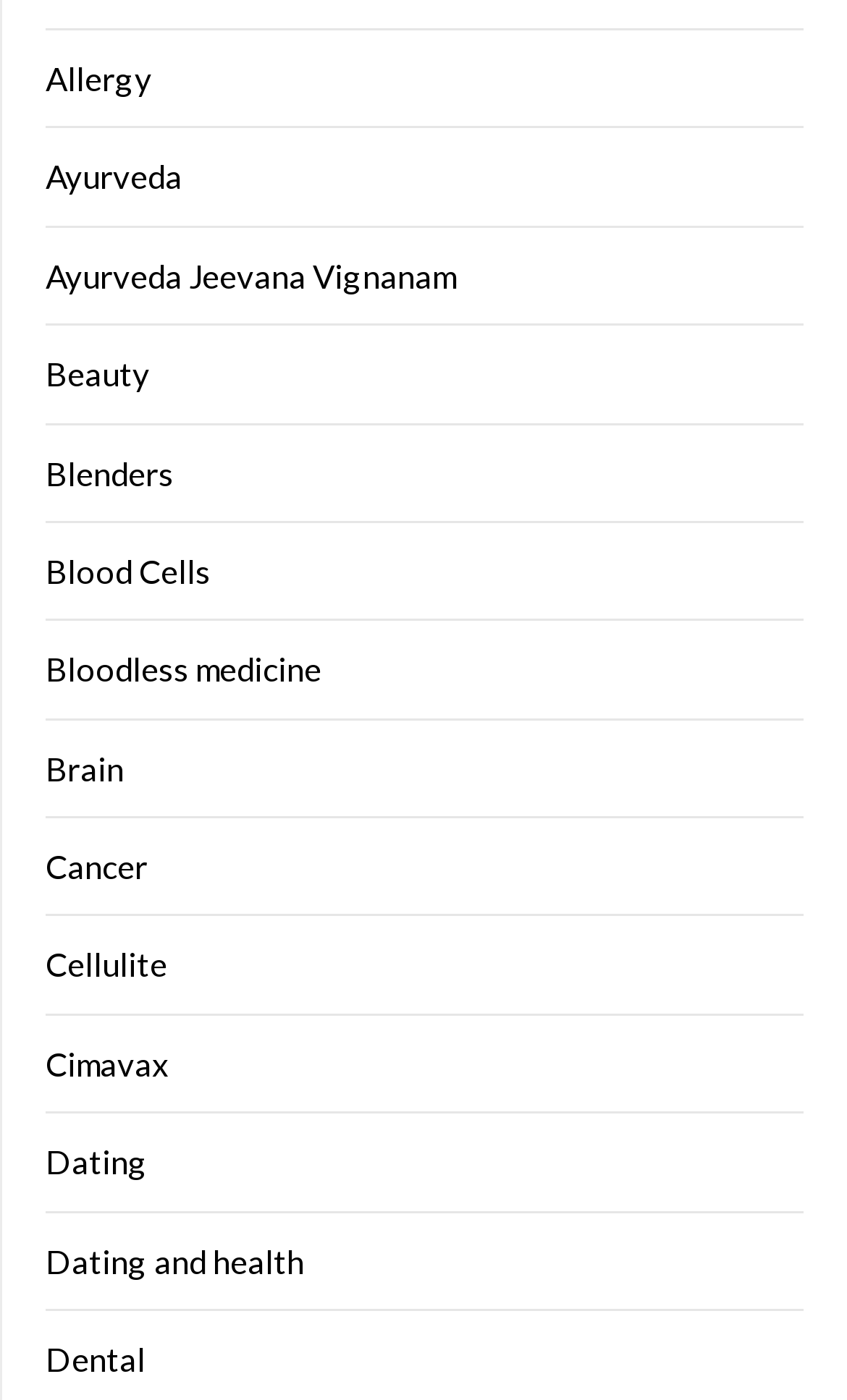Are there any links related to relationships? Please answer the question using a single word or phrase based on the image.

Yes